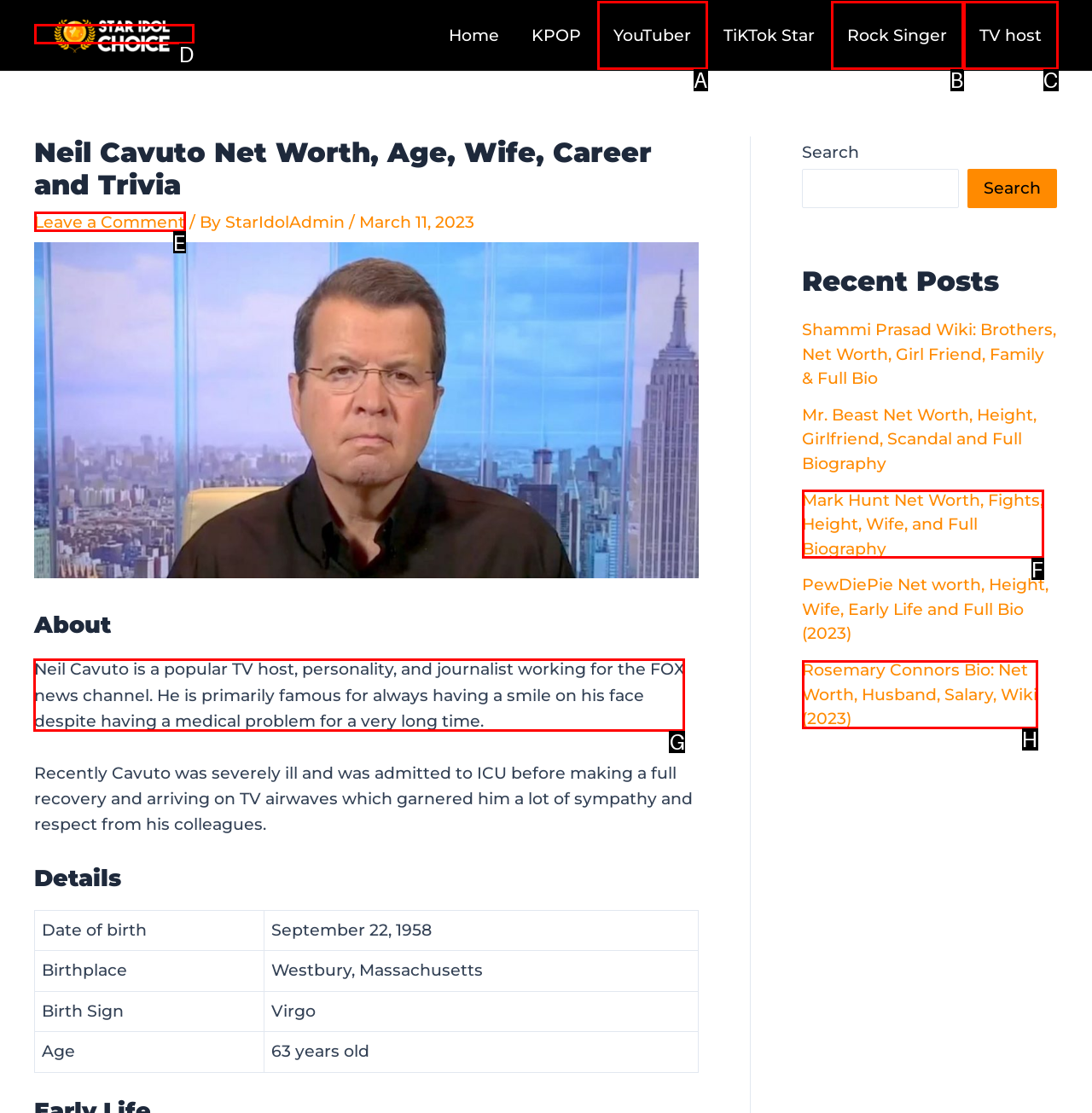Select the letter of the UI element you need to click on to fulfill this task: Read about Neil Cavuto's net worth. Write down the letter only.

G